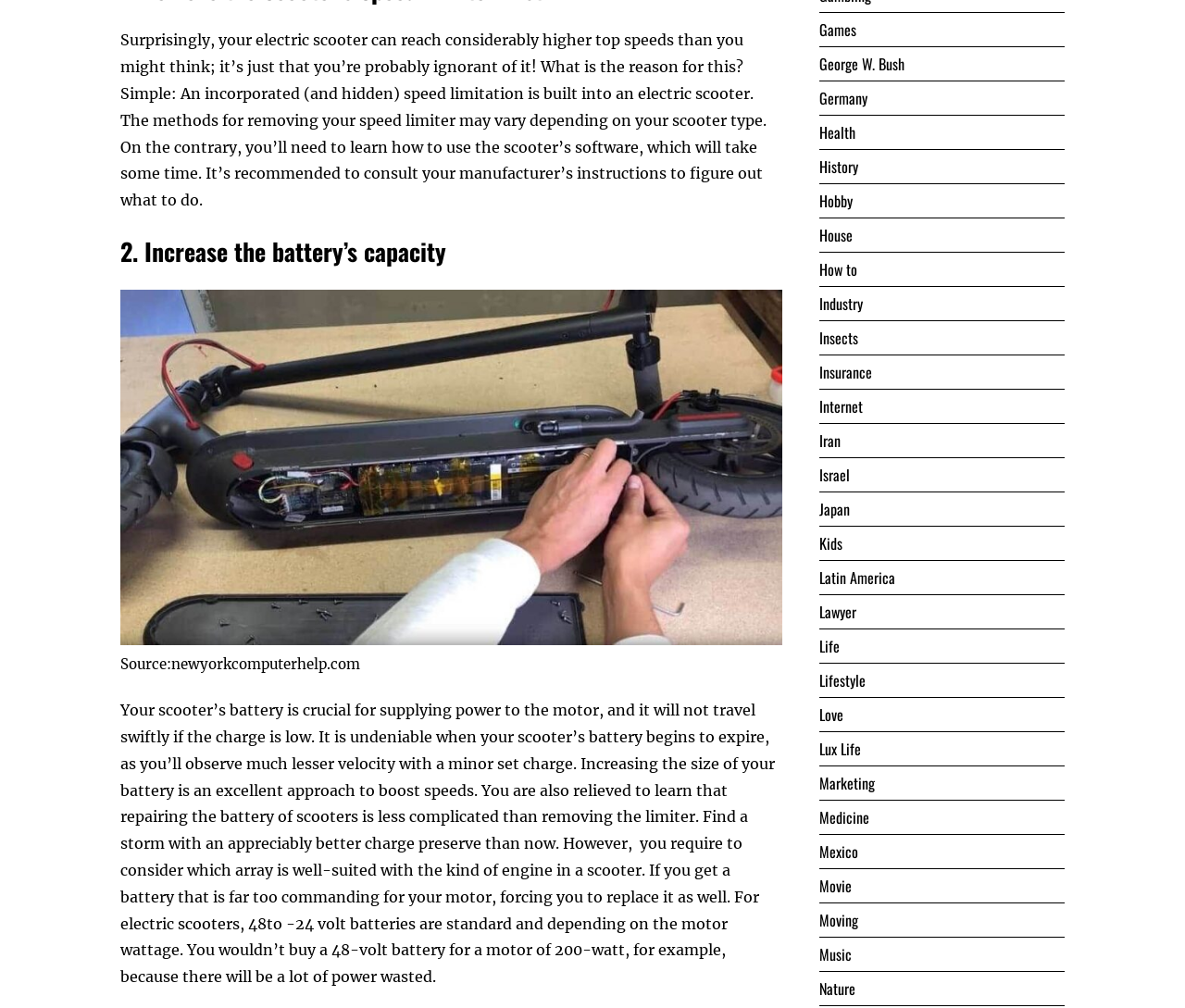Locate the coordinates of the bounding box for the clickable region that fulfills this instruction: "Click the link 'Industry'".

[0.691, 0.29, 0.728, 0.313]